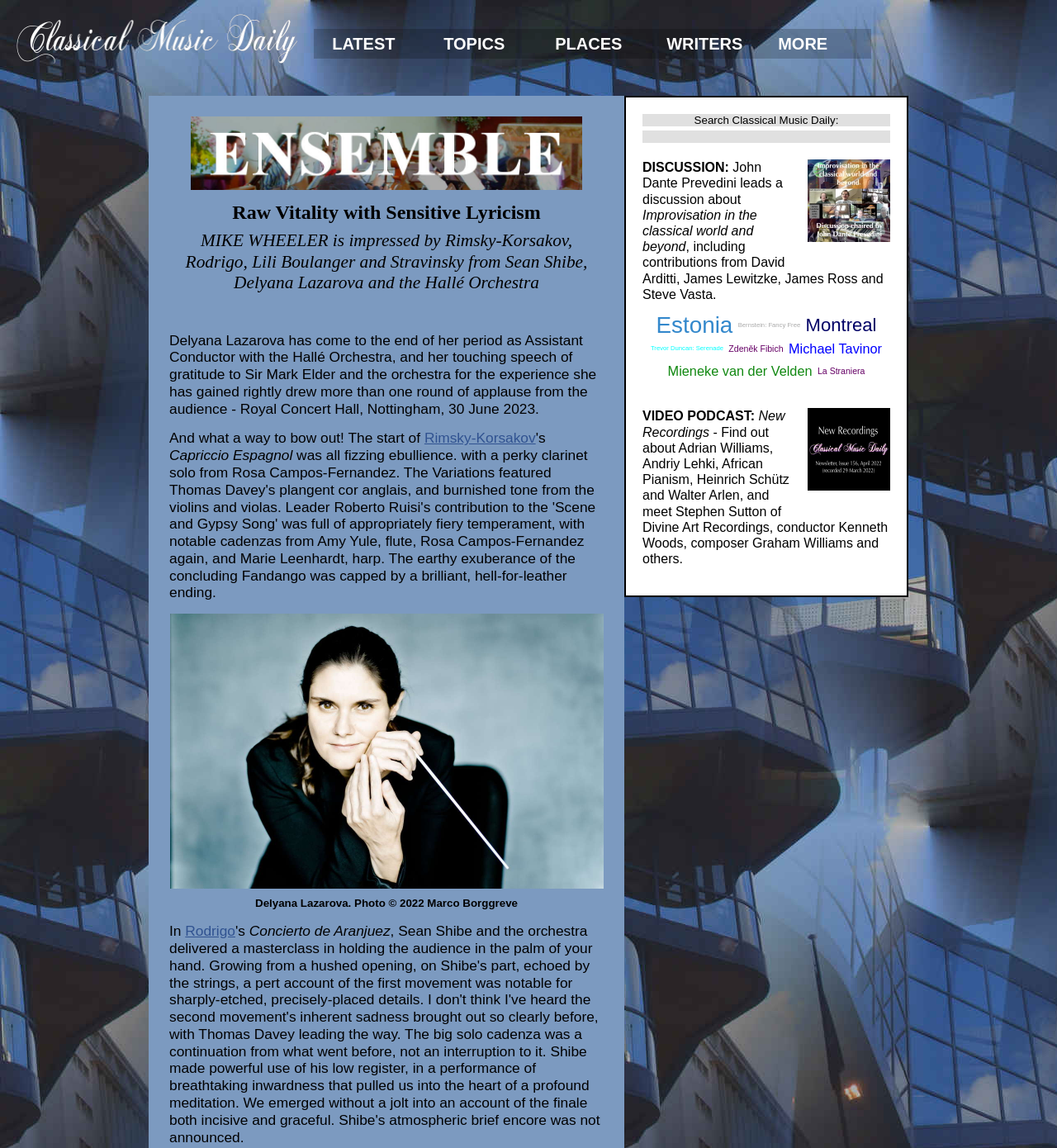Please specify the bounding box coordinates of the area that should be clicked to accomplish the following instruction: "Watch the video podcast about new recordings". The coordinates should consist of four float numbers between 0 and 1, i.e., [left, top, right, bottom].

[0.608, 0.356, 0.84, 0.493]